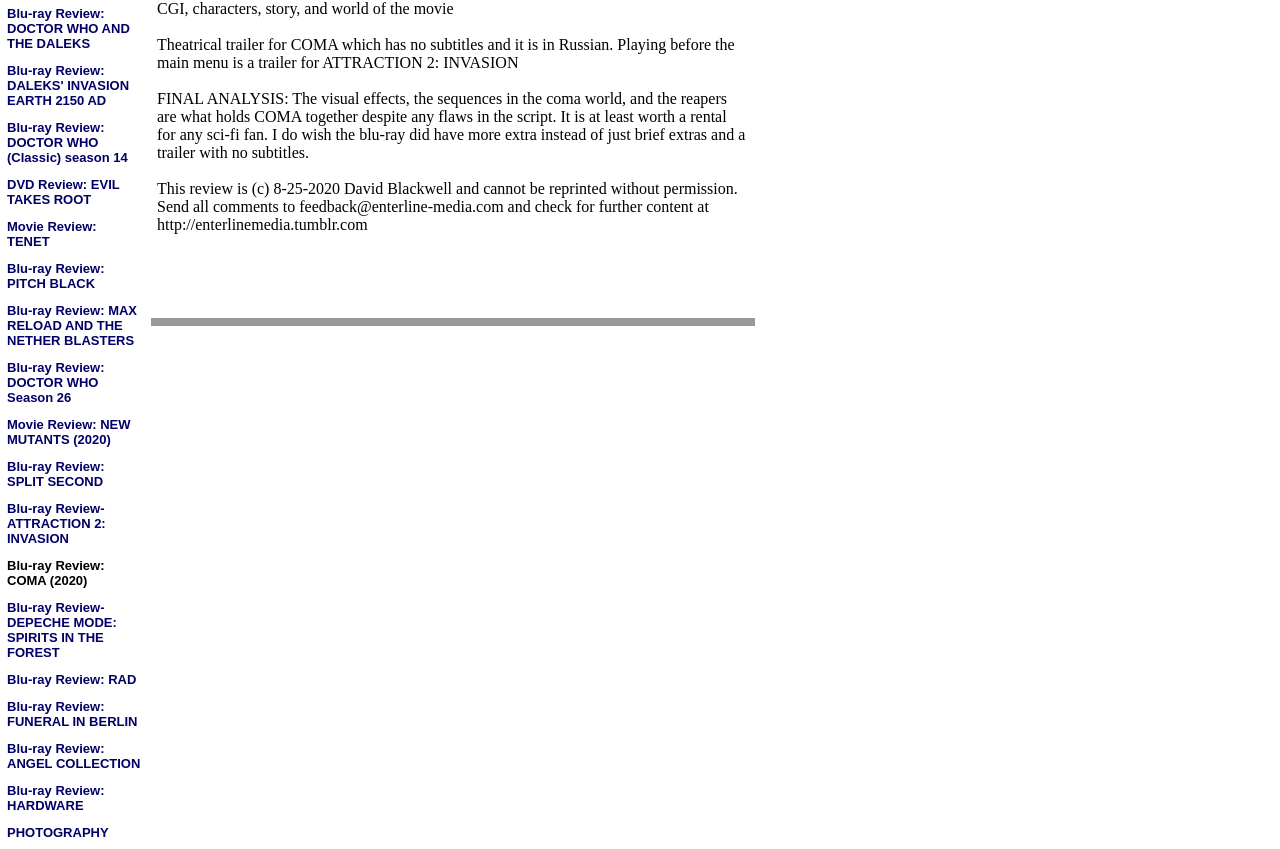Find the bounding box coordinates for the HTML element described as: "Blu-ray Review: HARDWARE". The coordinates should consist of four float values between 0 and 1, i.e., [left, top, right, bottom].

[0.005, 0.92, 0.082, 0.958]